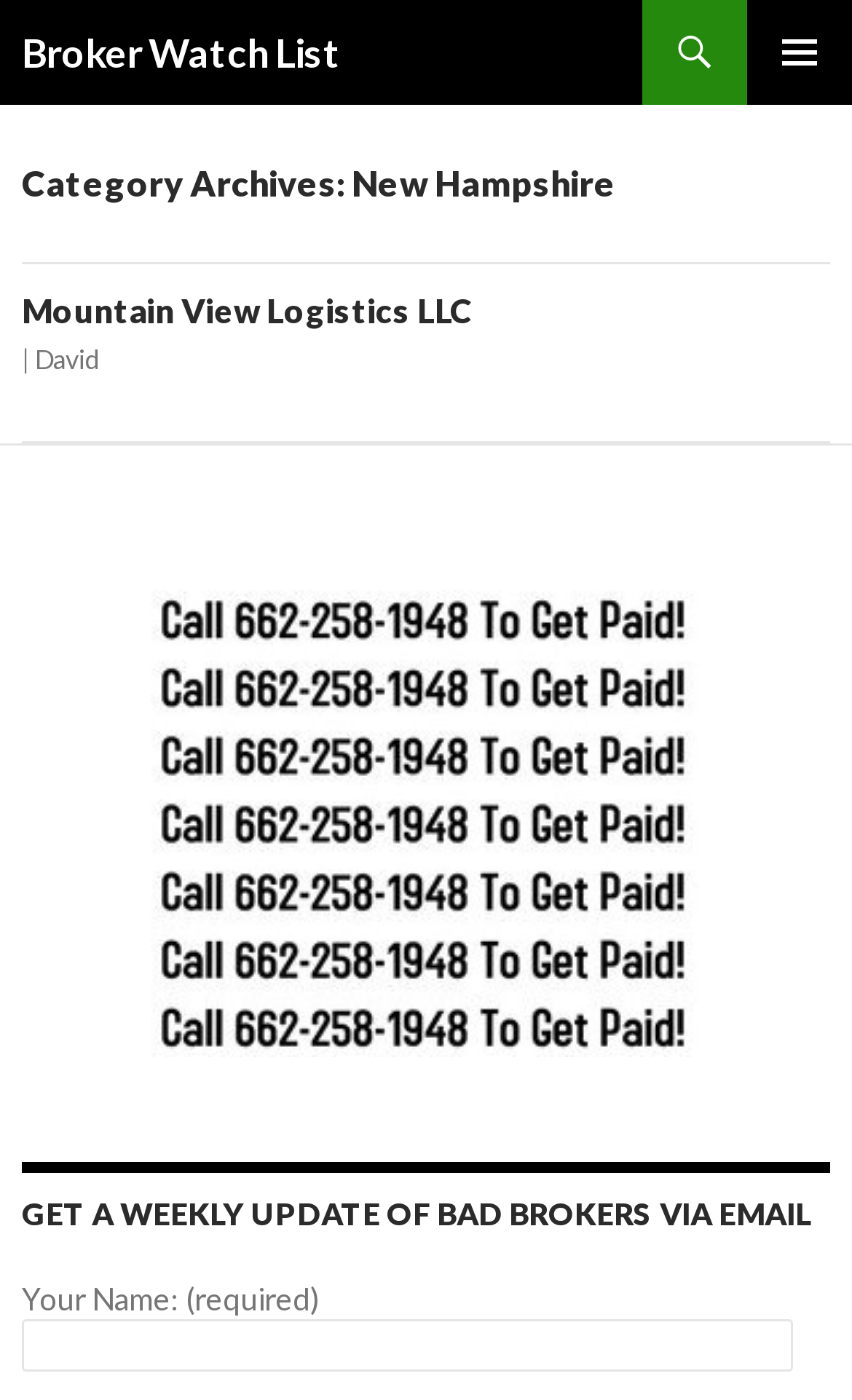Please find and provide the title of the webpage.

Broker Watch List